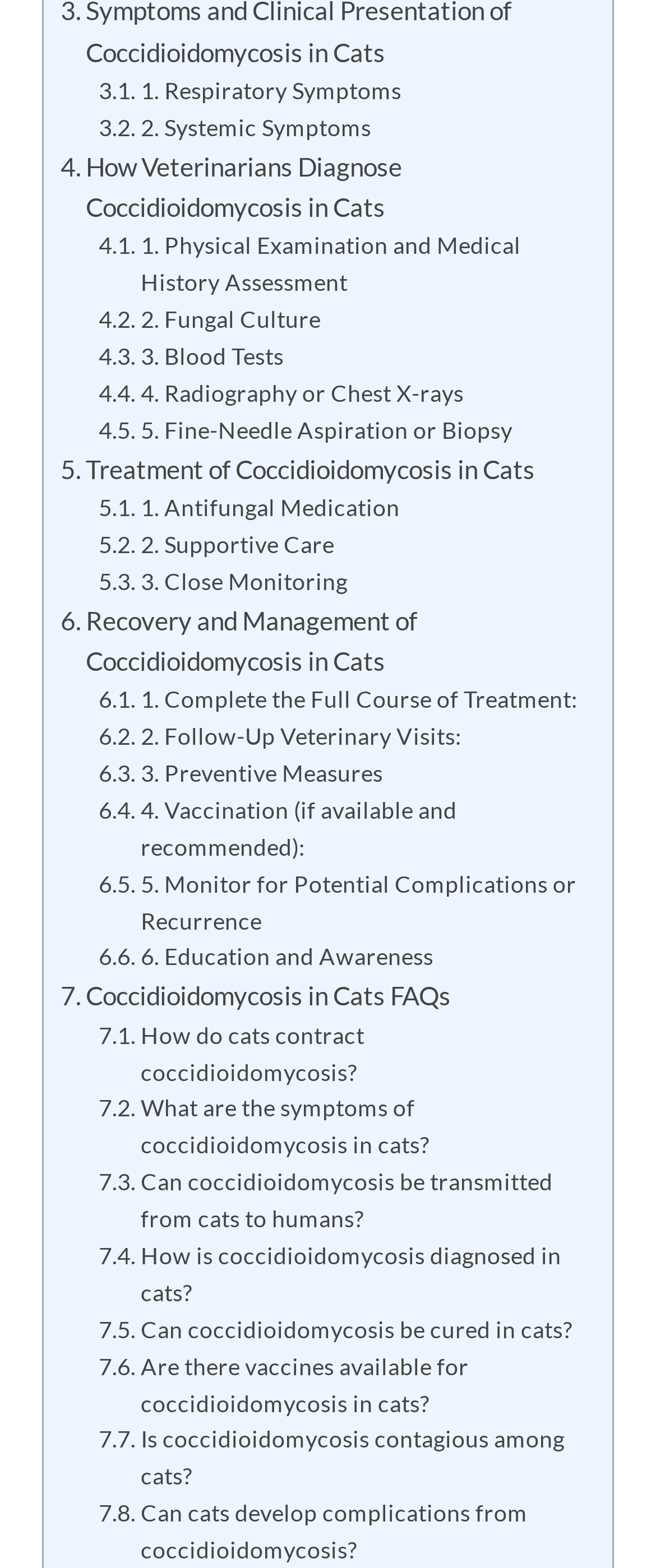Identify the bounding box coordinates for the UI element described as: "6. Education and Awareness". The coordinates should be provided as four floats between 0 and 1: [left, top, right, bottom].

[0.151, 0.599, 0.66, 0.622]